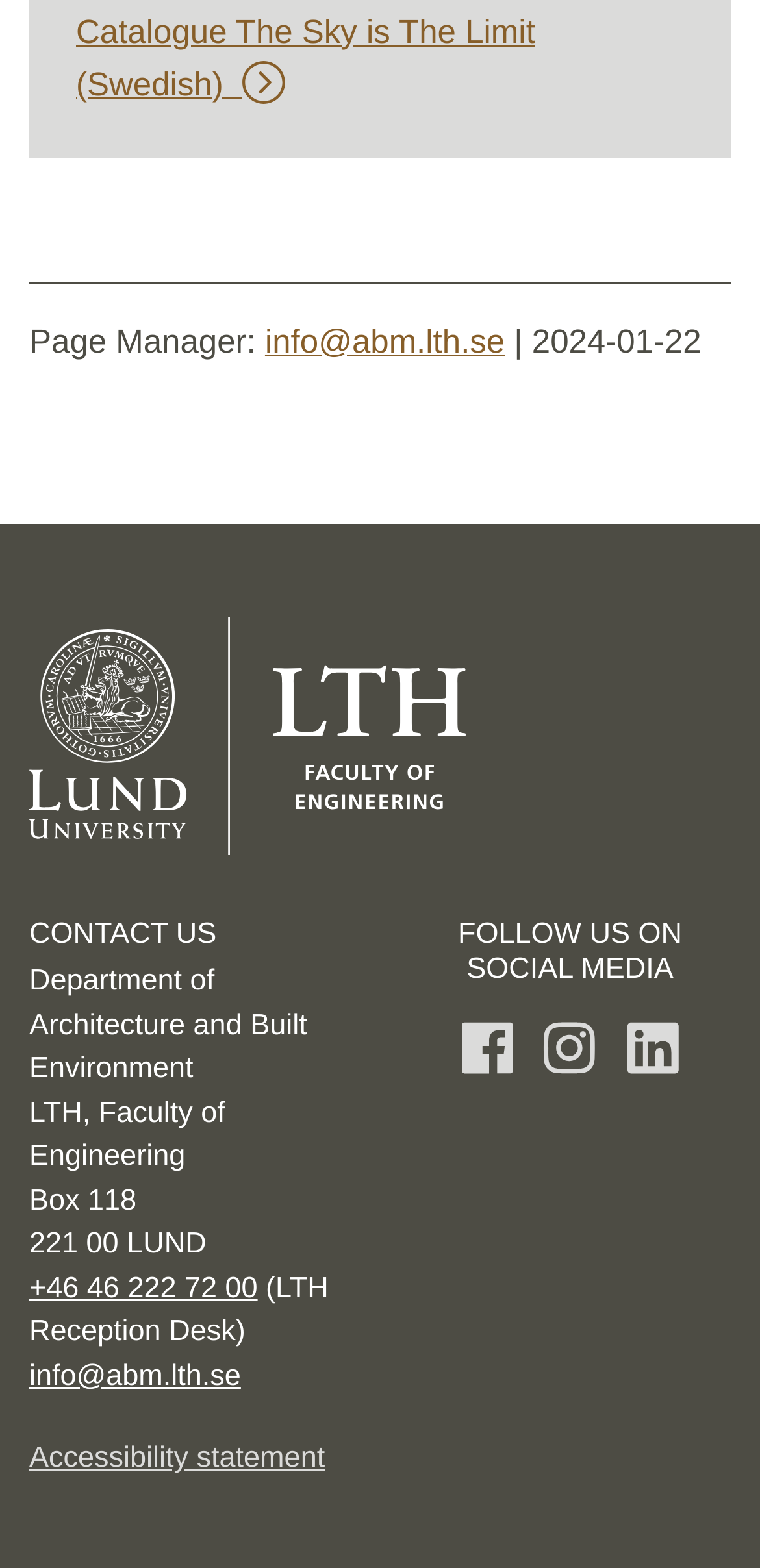Kindly provide the bounding box coordinates of the section you need to click on to fulfill the given instruction: "Follow the 'Facebook' social media link".

[0.608, 0.65, 0.675, 0.692]